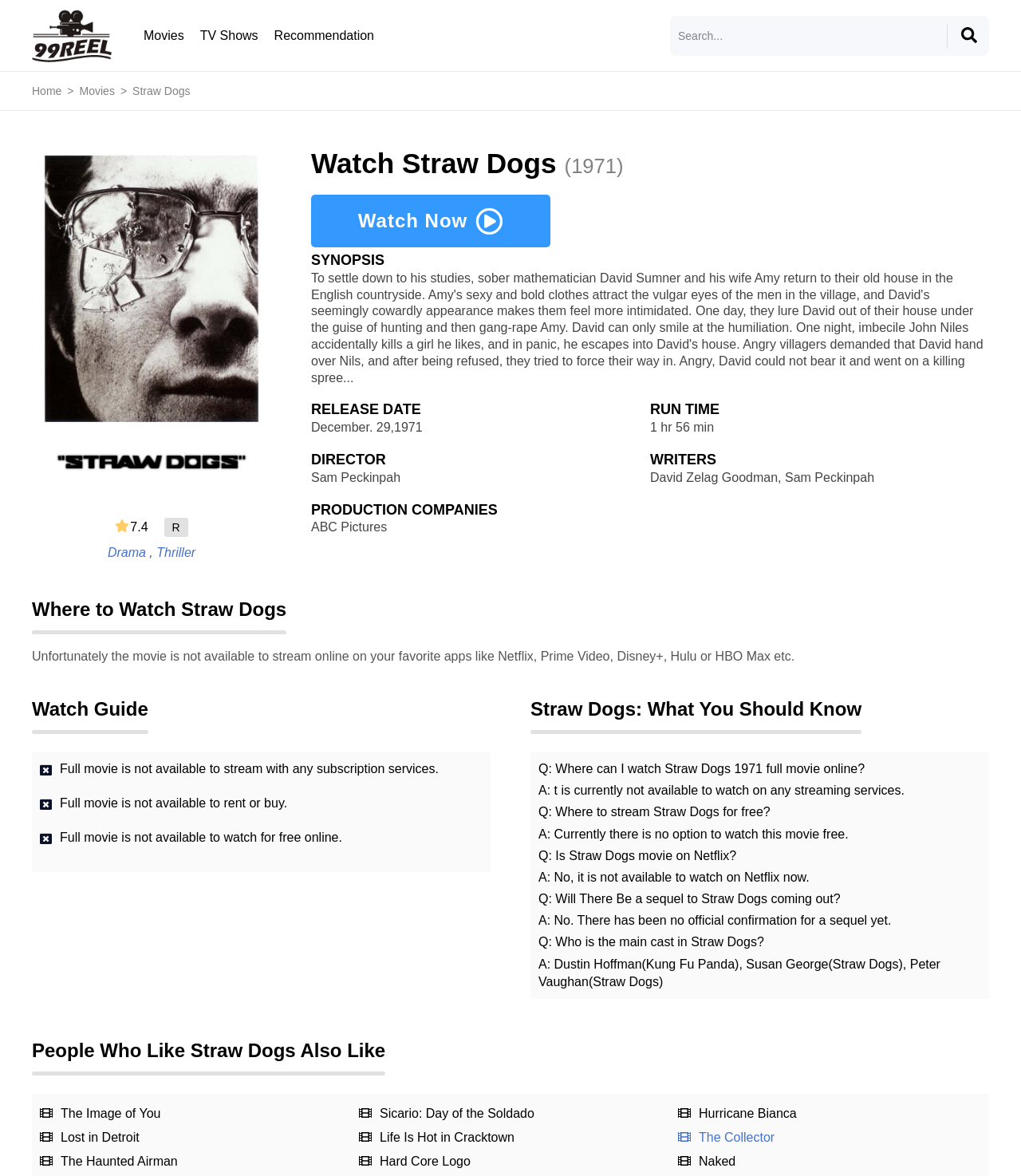Determine the bounding box coordinates for the HTML element mentioned in the following description: "Watch Now". The coordinates should be a list of four floats ranging from 0 to 1, represented as [left, top, right, bottom].

[0.305, 0.166, 0.539, 0.21]